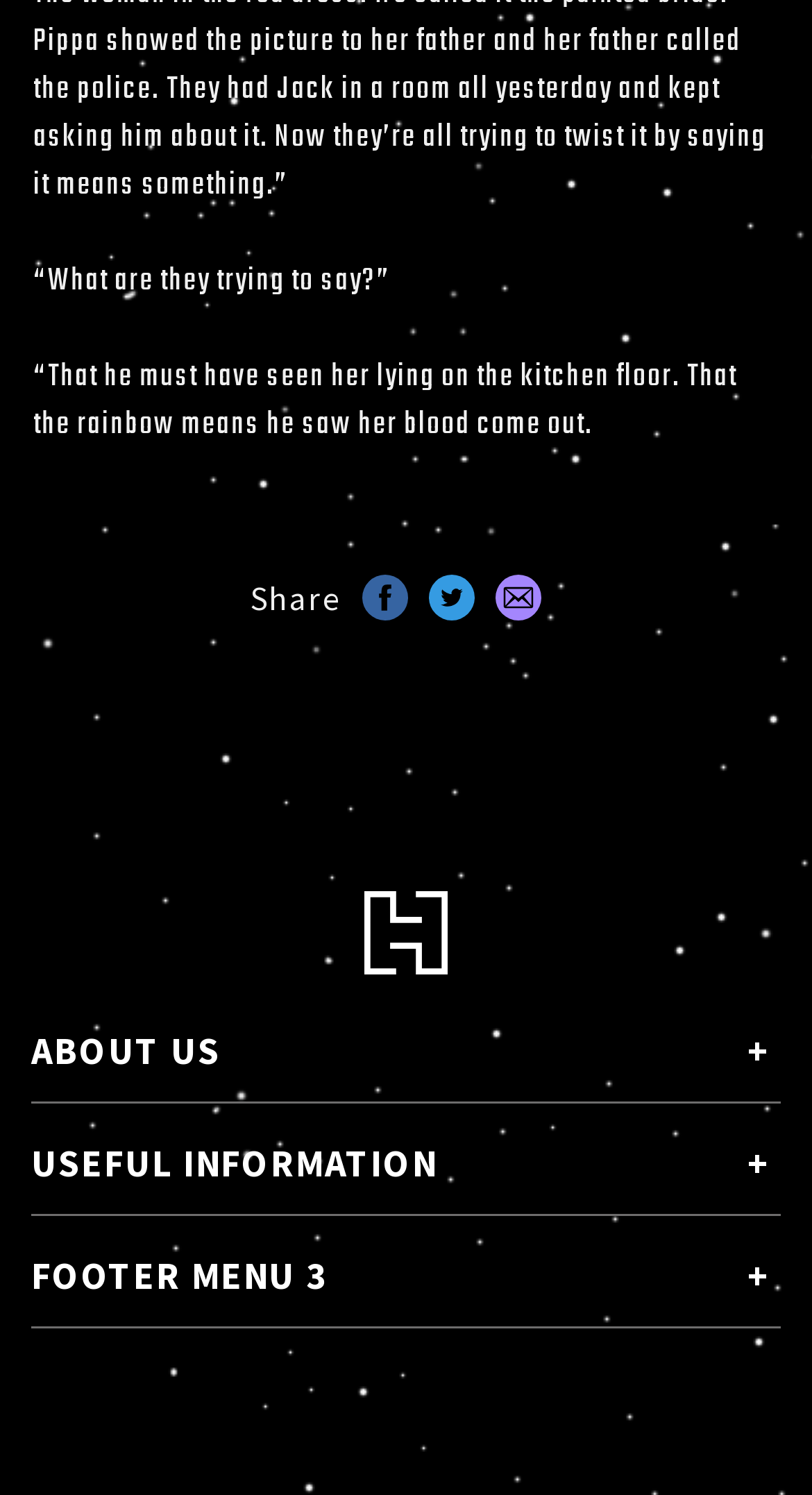Locate the bounding box coordinates of the item that should be clicked to fulfill the instruction: "Email this page".

[0.61, 0.384, 0.667, 0.415]